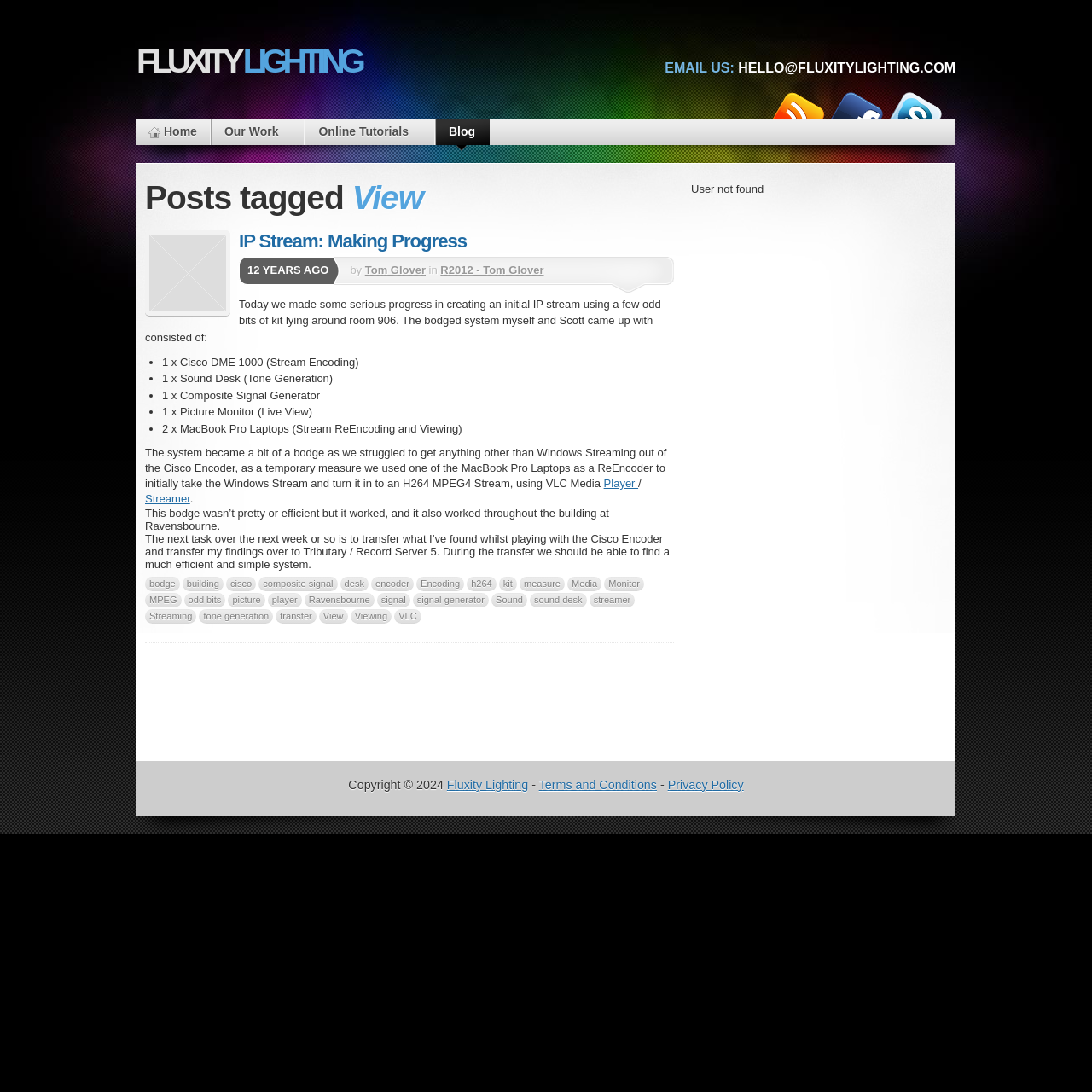Determine the primary headline of the webpage.

Posts tagged View